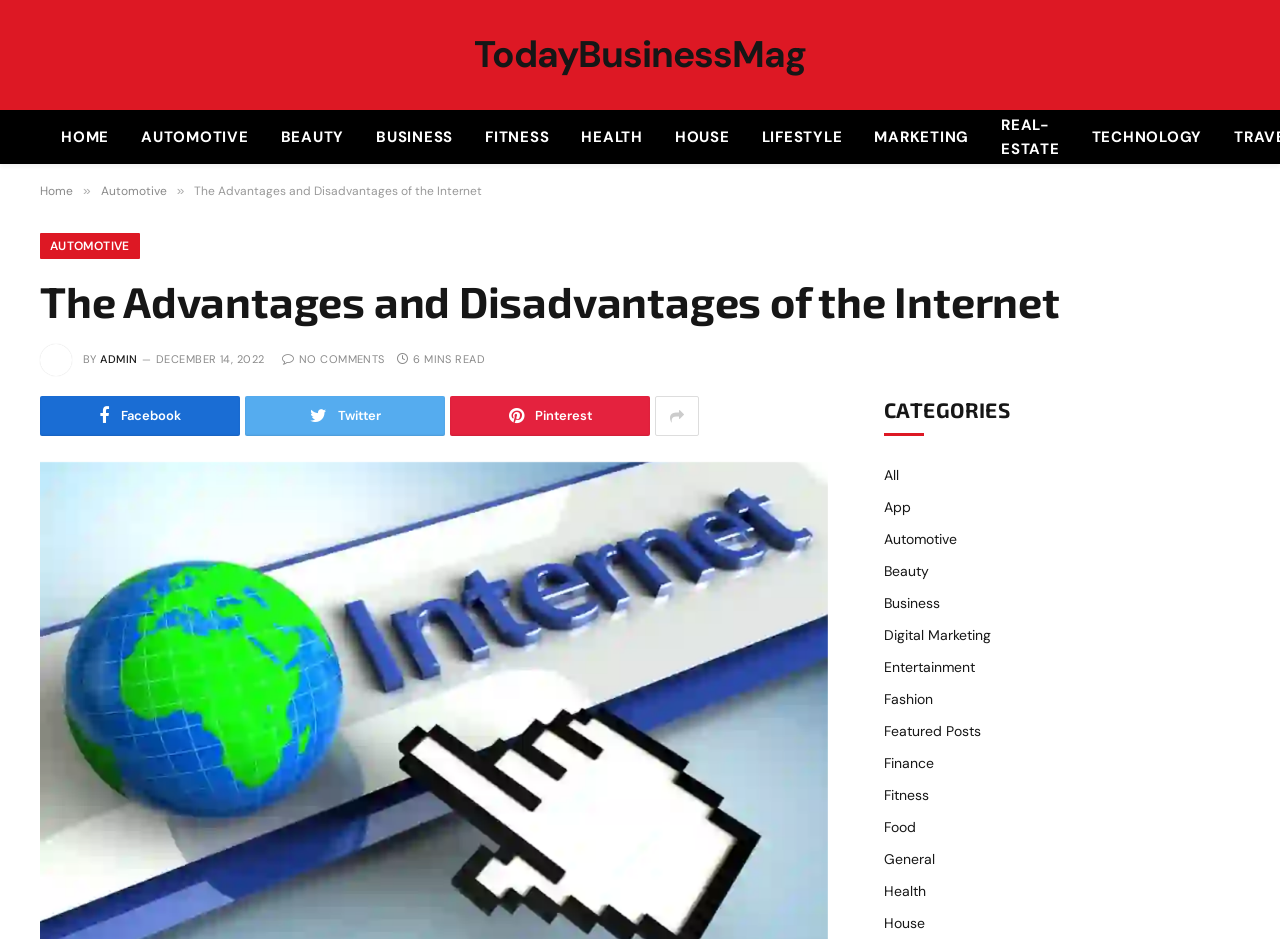Determine the bounding box coordinates for the clickable element to execute this instruction: "Go to Store". Provide the coordinates as four float numbers between 0 and 1, i.e., [left, top, right, bottom].

None